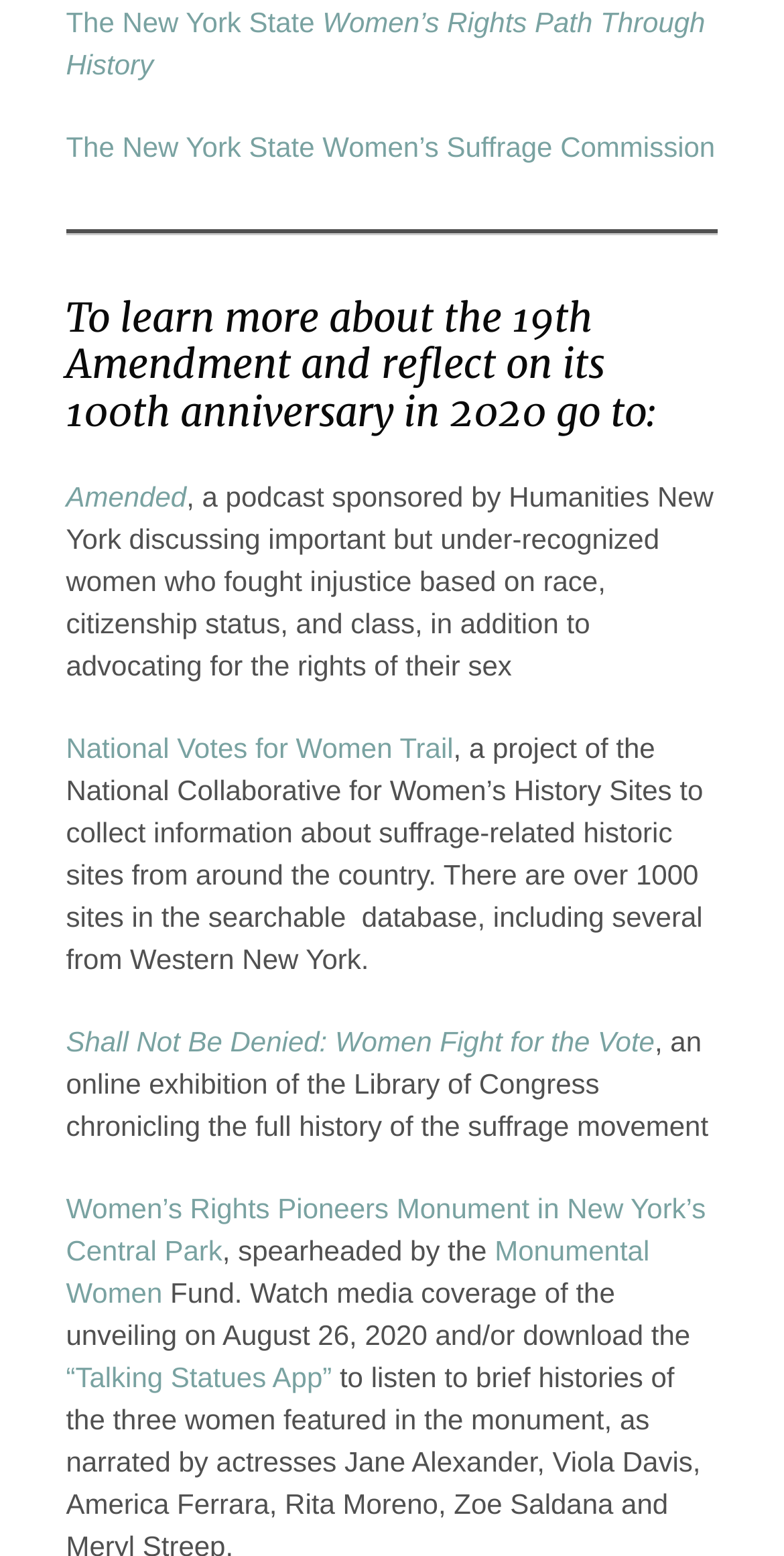Mark the bounding box of the element that matches the following description: "Monumental Women".

[0.084, 0.793, 0.828, 0.841]